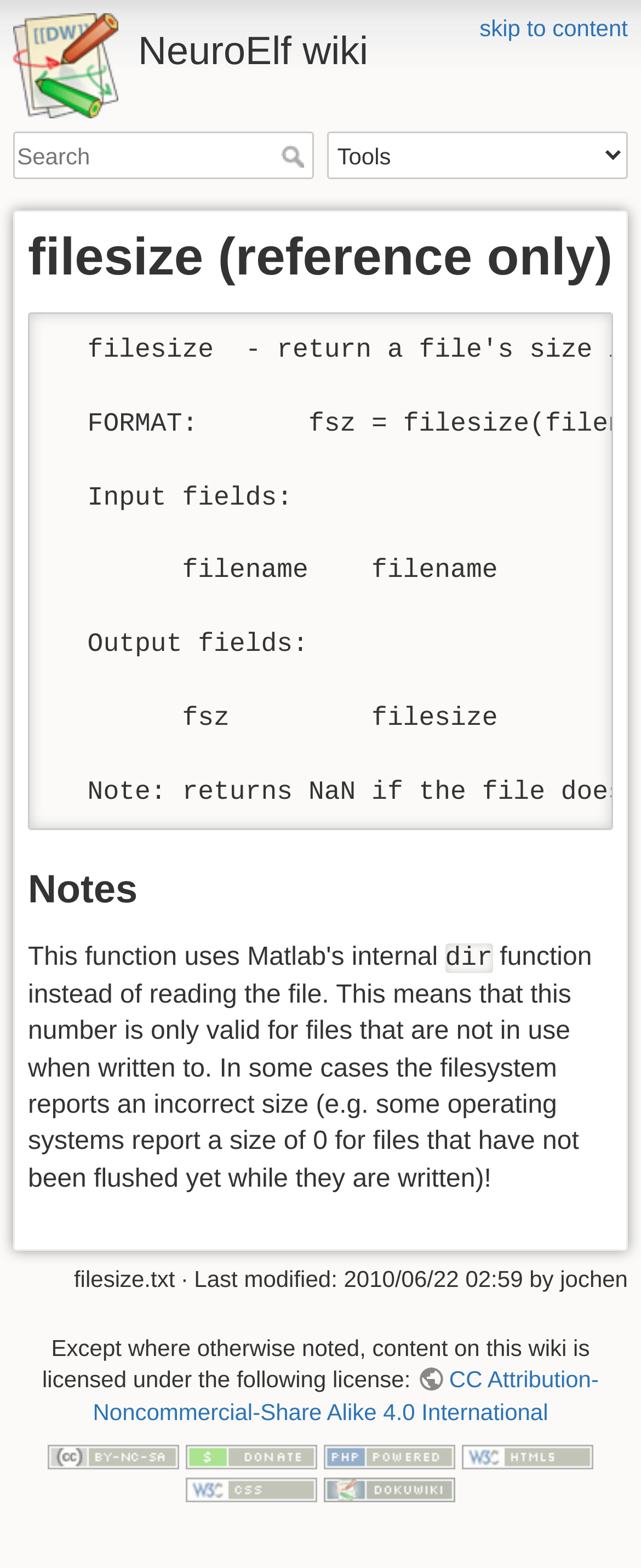Given the element description, predict the bounding box coordinates in the format (top-left x, top-left y, bottom-right x, bottom-right y). Make sure all values are between 0 and 1. Here is the element description: Open toolbar Accessibility Tools

None